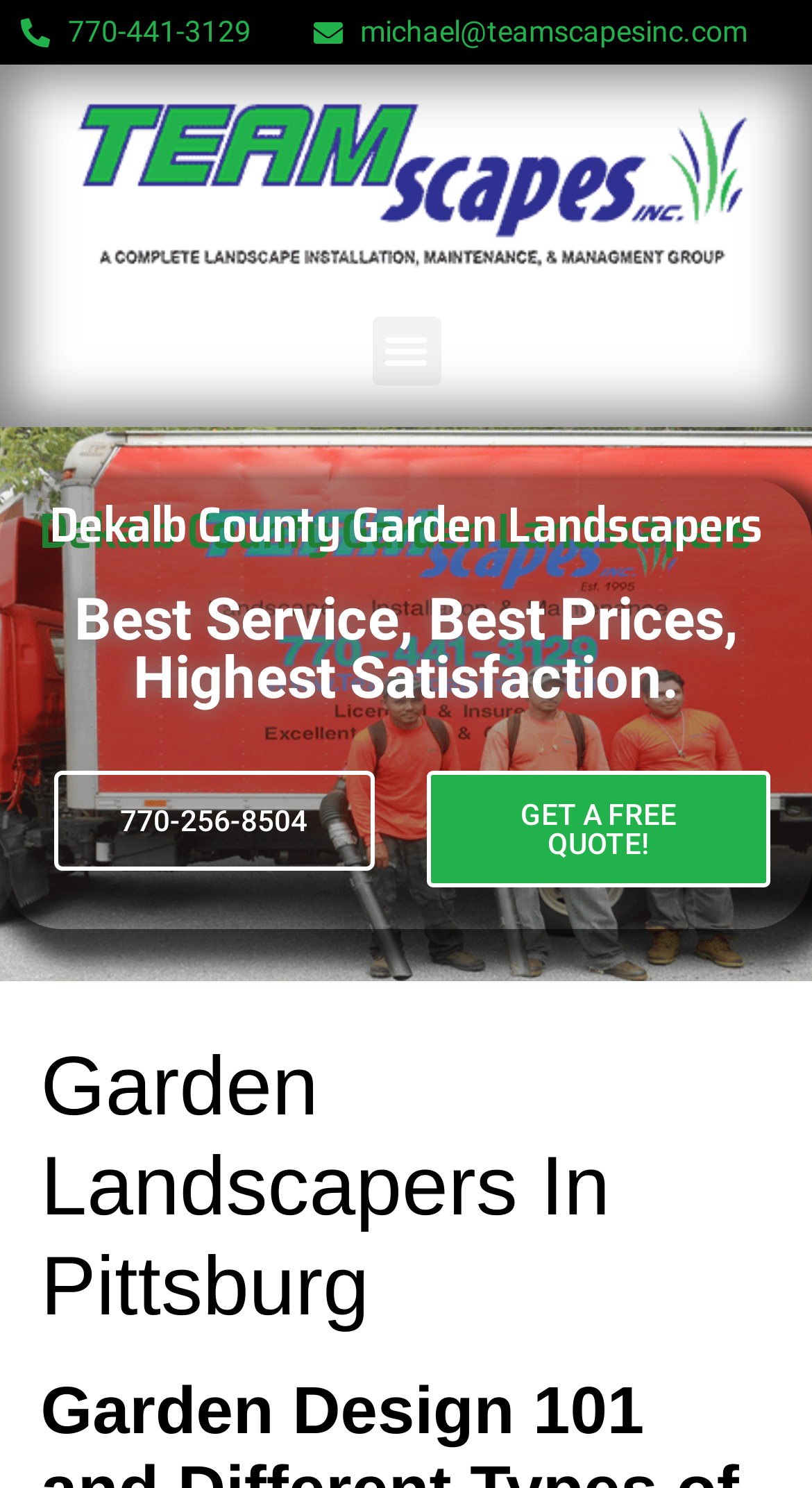Describe all the visual and textual components of the webpage comprehensively.

The webpage is about Teamscapes Inc., a company that specializes in landscape and garden design. At the top left of the page, there are three links: a phone number "770-441-3129", an email address "michael@teamscapesinc.com", and an empty link. Below these links, there is a menu toggle button. 

To the left of the menu toggle button, there are two headings. The first heading reads "Dekalb County Garden Landscapers", and the second heading states "Best Service, Best Prices, Highest Satisfaction." 

Further down the page, there are two buttons side by side. The left button displays the phone number "770-256-8504", and the right button is a call-to-action that reads "GET A FREE QUOTE!". 

At the bottom of the page, there is a heading that reads "Garden Landscapers In Pittsburg".